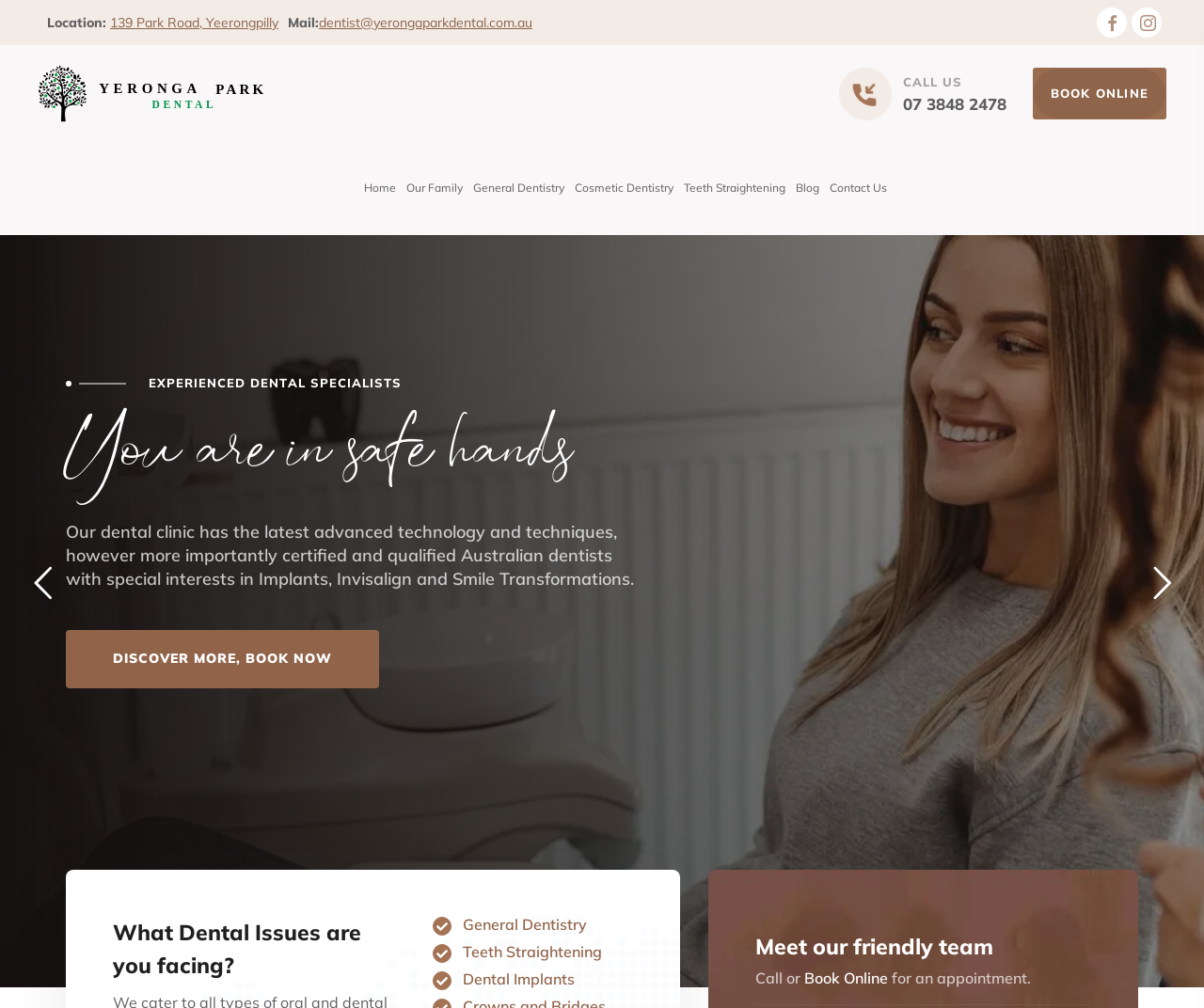Summarize the contents and layout of the webpage in detail.

The webpage is about Yeronga Park Dental, a dentist in Fairfield. At the top left, there is a logo image. Below the logo, there is a section with the clinic's location, email, and social media links. To the right of this section, there is a call-to-action button "CALL US 07 3848 2478" and another button "BOOK ONLINE".

The main navigation menu is located below the top section, with links to "Home", "Our Family", "General Dentistry", "Cosmetic Dentistry", "Teeth Straightening", "Blog", and "Contact Us".

The main content area has a heading "You are in safe hands" followed by a paragraph of text describing the clinic's advanced technology and qualified dentists. Below this, there is a call-to-action button "DISCOVER MORE, BOOK NOW".

On the right side of the main content area, there are several small icons with letters "X", "P", "A", "L", "E", "C", "I", and "A", which may represent a rating or review system.

Further down the page, there is a section with a heading "What Dental Issues are you facing?" followed by links to "General Dentistry", "Teeth Straightening", and "Dental Implants".

At the bottom of the page, there is a section with a heading "Meet our friendly team" followed by a call-to-action to "Call or Book Online" for an appointment.